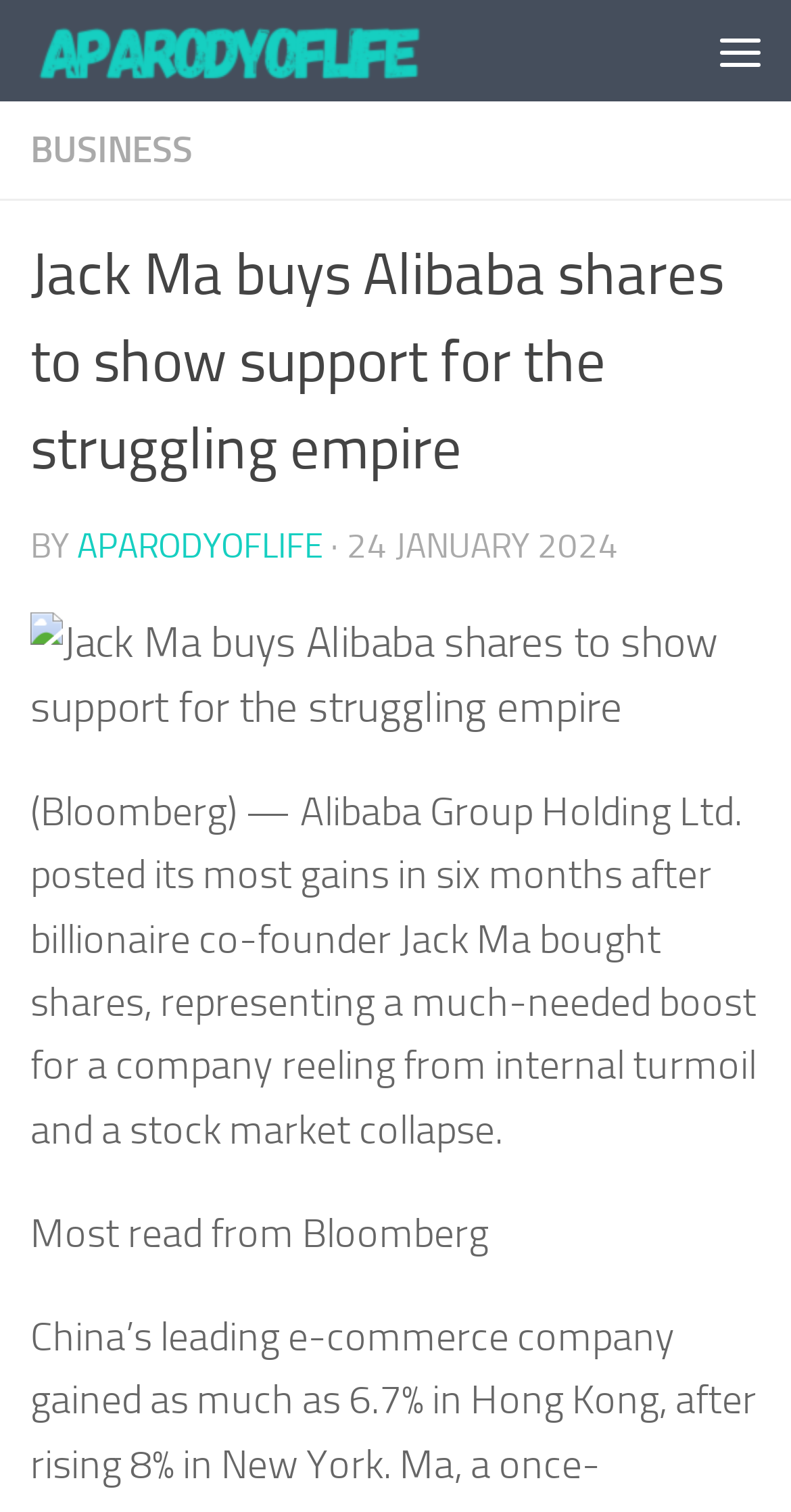Identify the headline of the webpage and generate its text content.

Jack Ma buys Alibaba shares to show support for the struggling empire